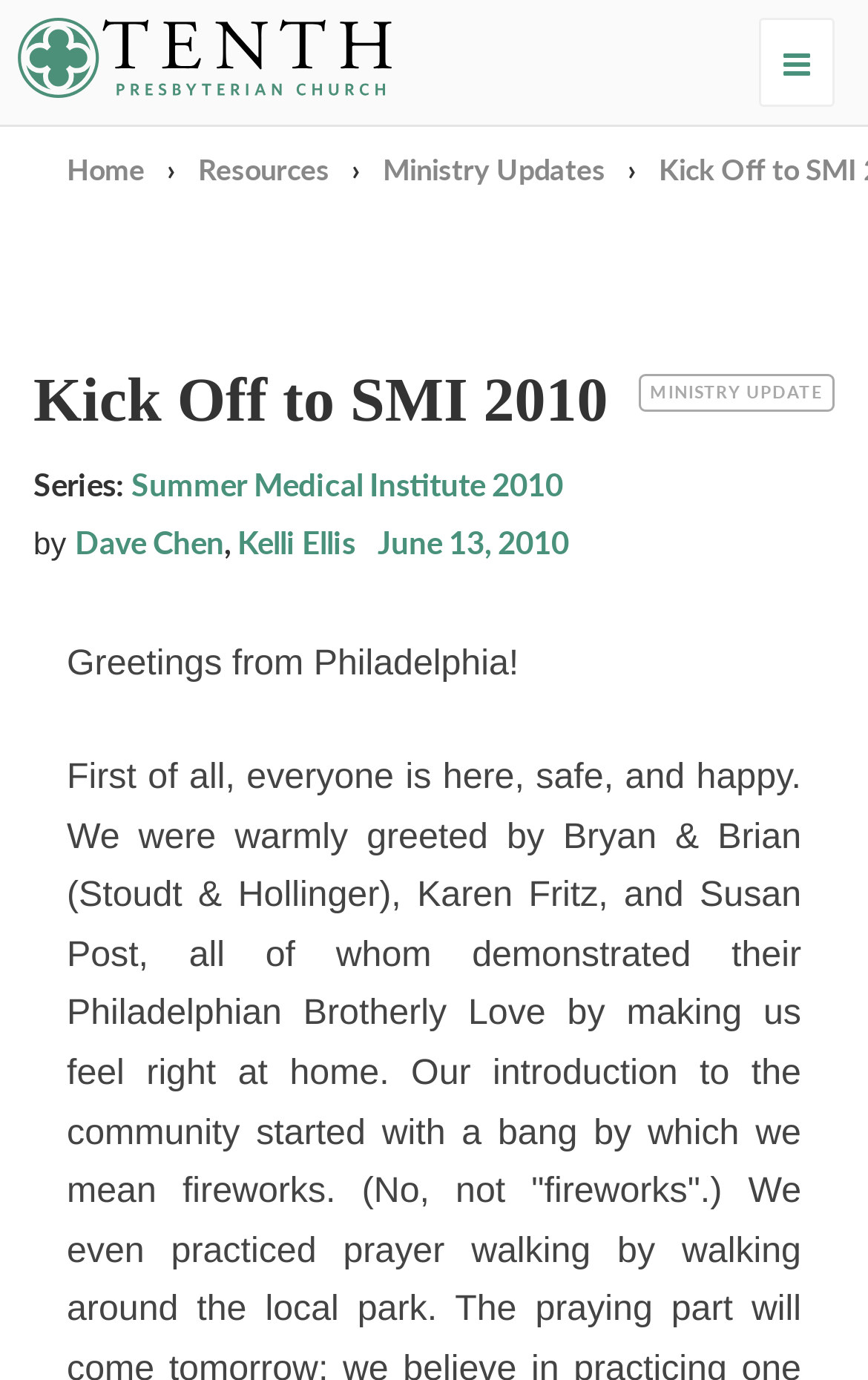Detail the various sections and features of the webpage.

The webpage appears to be a blog post or article from Tenth Presbyterian Church, with a title "Kick Off to SMI 2010". At the top left, there is a link to the church's homepage, accompanied by a small icon. To the right of the icon, there are links to "Home", "Resources", and "Ministry Updates". 

Below the top navigation bar, the main content of the page begins with a heading "Kick Off to SMI 2010". Underneath the heading, there is a series of text and links, including "Series: Summer Medical Institute 2010", "by" followed by two author names, "Dave Chen" and "Kelli Ellis", and a date "June 13, 2010". 

The main content of the page is a message from Philadelphia, which starts with "Greetings from Philadelphia! First of all, everyone is here, safe, and happy. We were warmly greeted by Bryan & Brian (Stoudt & Hollinger), Karen Fritz, and Susan Post, all of...". This message is positioned below the series information and takes up a significant portion of the page.